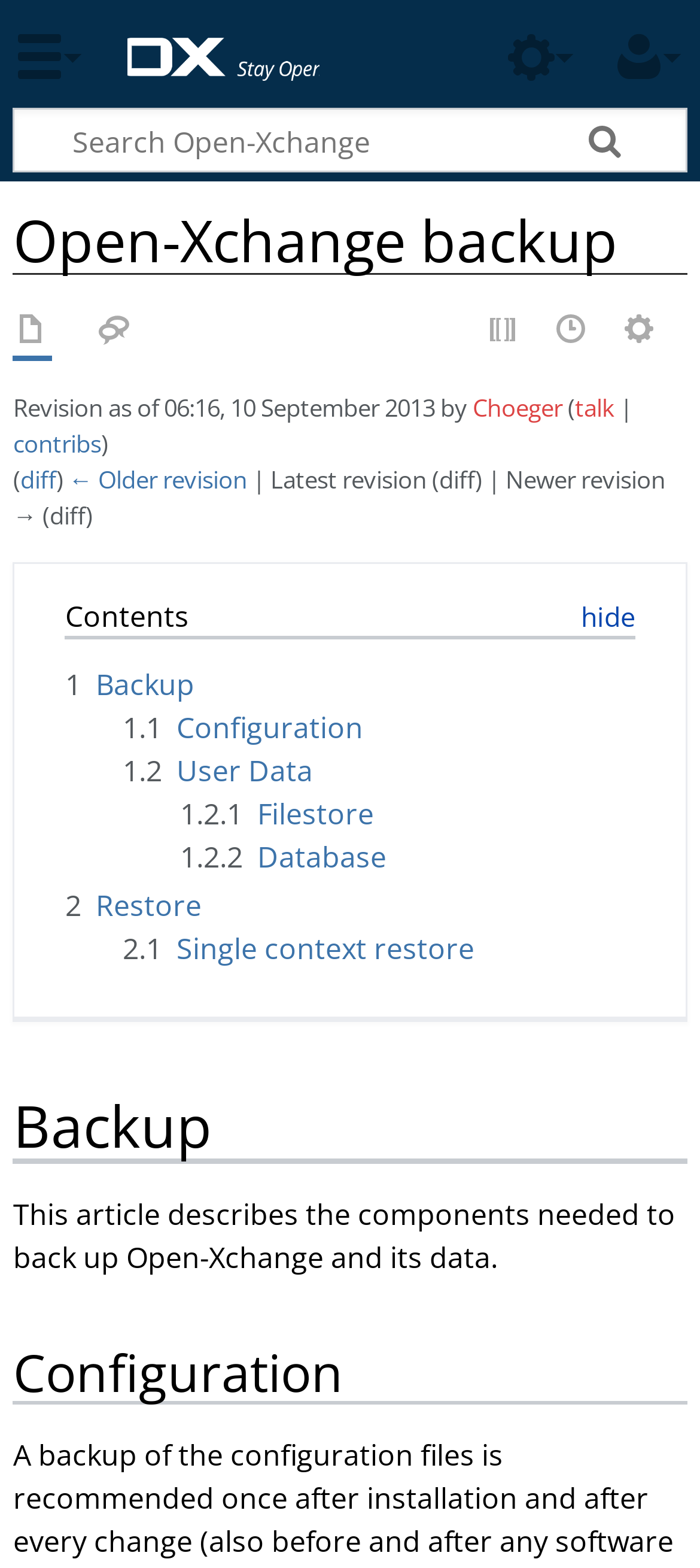Please provide the bounding box coordinate of the region that matches the element description: Page. Coordinates should be in the format (top-left x, top-left y, bottom-right x, bottom-right y) and all values should be between 0 and 1.

[0.018, 0.199, 0.075, 0.226]